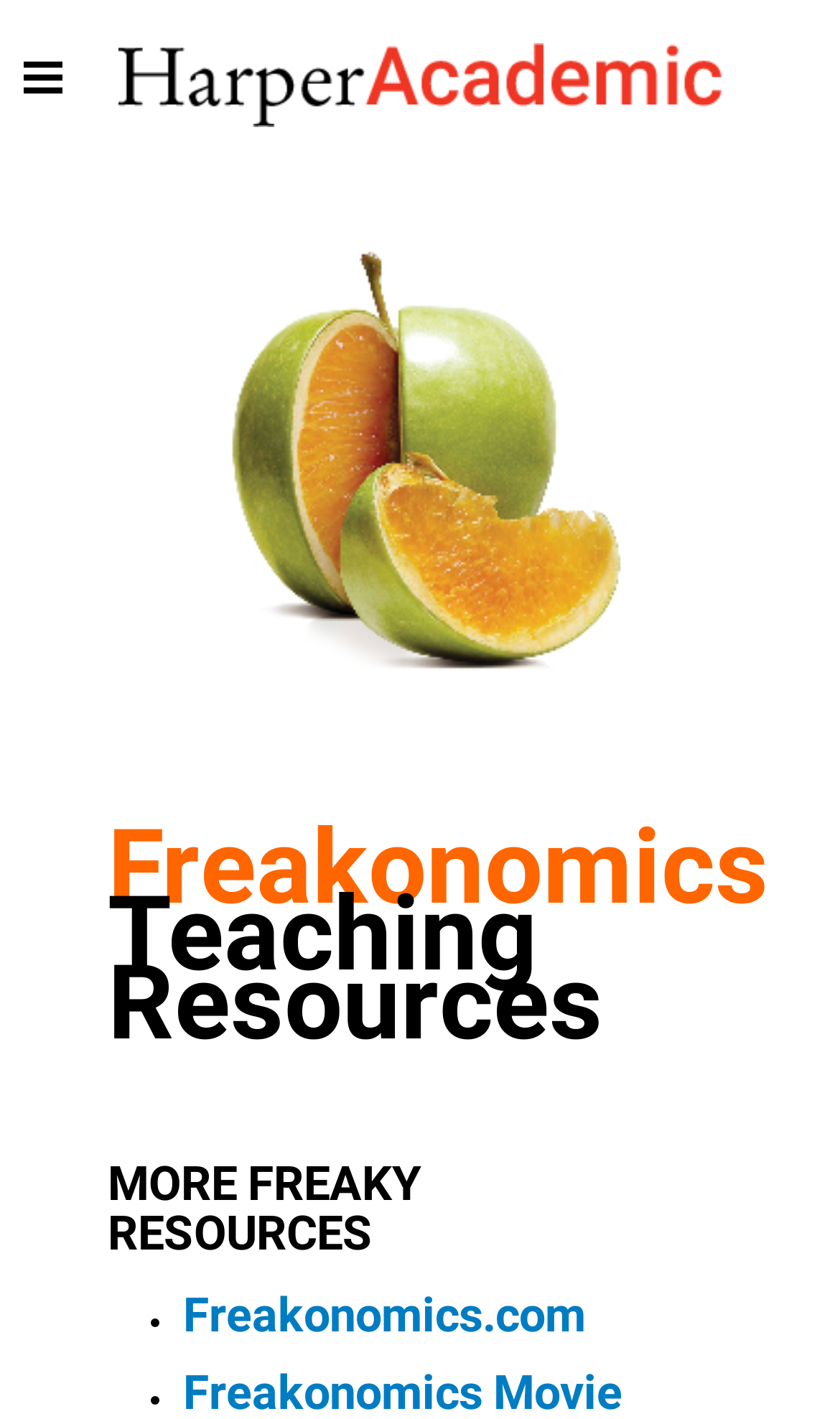Describe all the key features of the webpage in detail.

The webpage is titled "Freakonomics Teaching Resources" and appears to be a resource page for the Freakonomics series. At the top left, there is a small image, and next to it, a link to "Harper Academic" with a corresponding image. Below this, there is a larger image taking up most of the width of the page.

The main title "Freakonomics" is prominently displayed in the middle of the page, followed by the subtitle "Teaching Resources" on the next line. Further down, there is a section with the heading "MORE FREAKY RESOURCES".

Below this heading, there is a list with a single item, marked by a bullet point, which is a link to "Freakonomics.com". This link is positioned near the bottom of the page, slightly to the right of center.